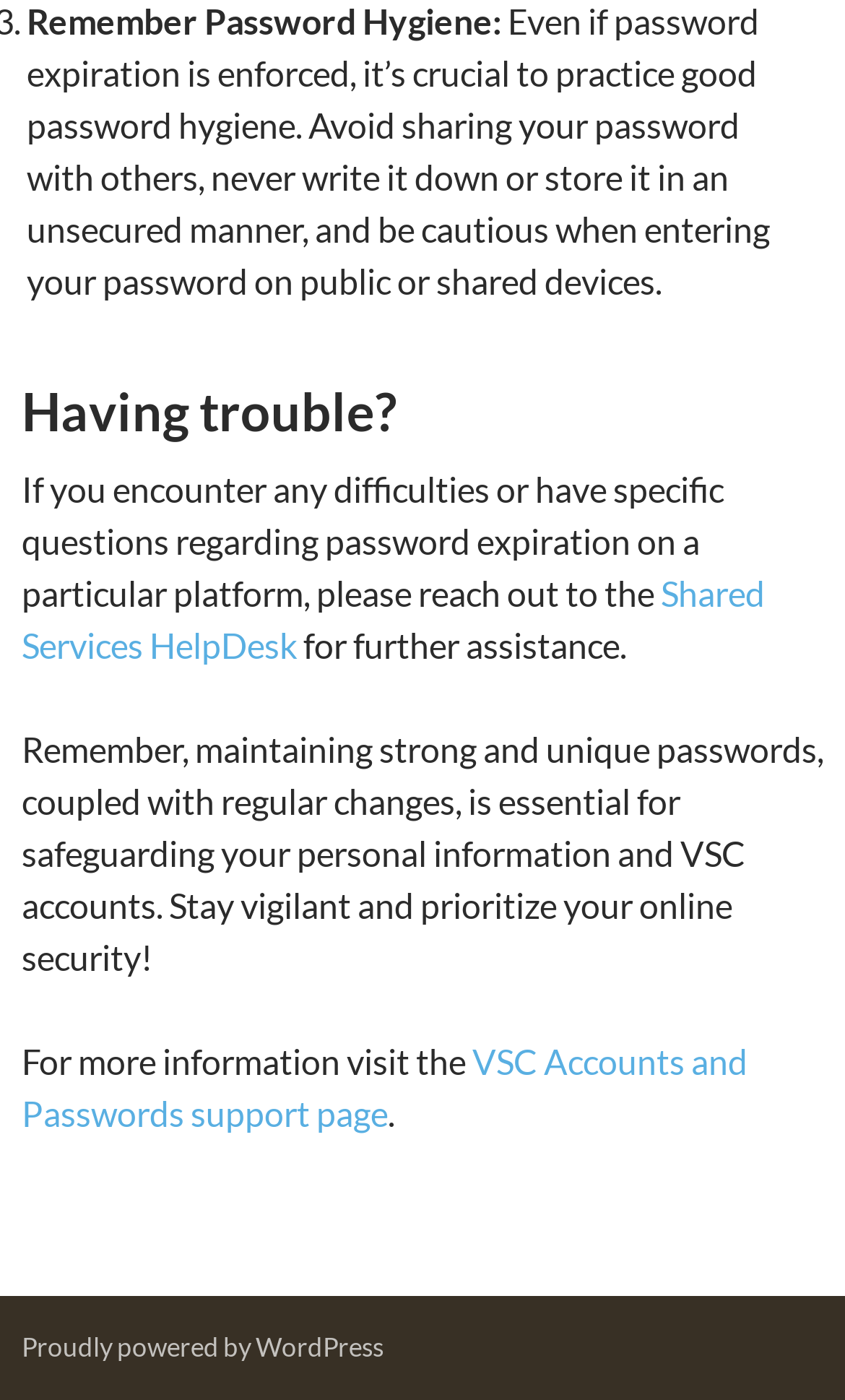Provide a single word or phrase to answer the given question: 
What is the purpose of the Shared Services HelpDesk?

Further assistance